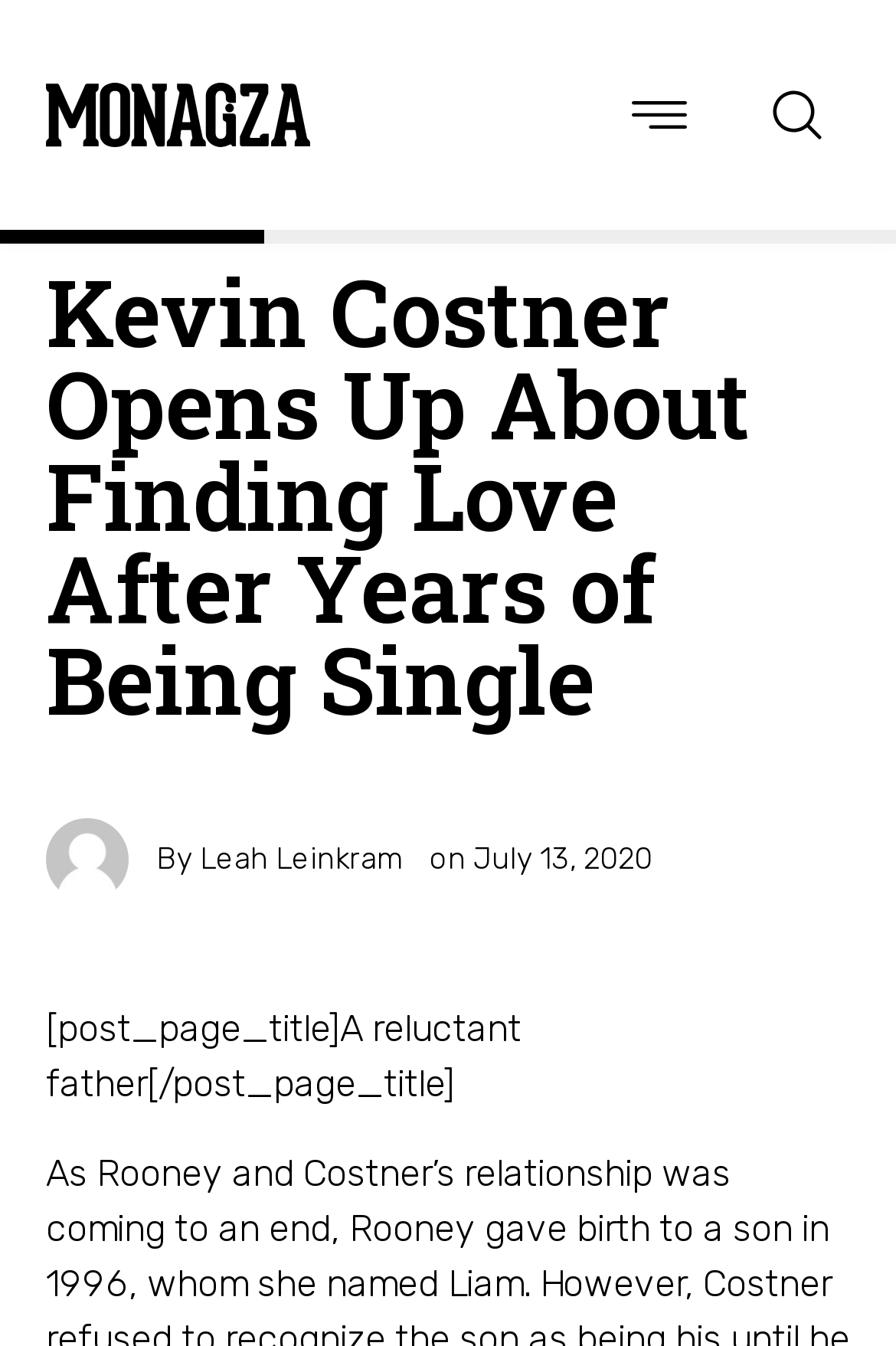What is the date of the article?
Refer to the image and provide a concise answer in one word or phrase.

July 13, 2020